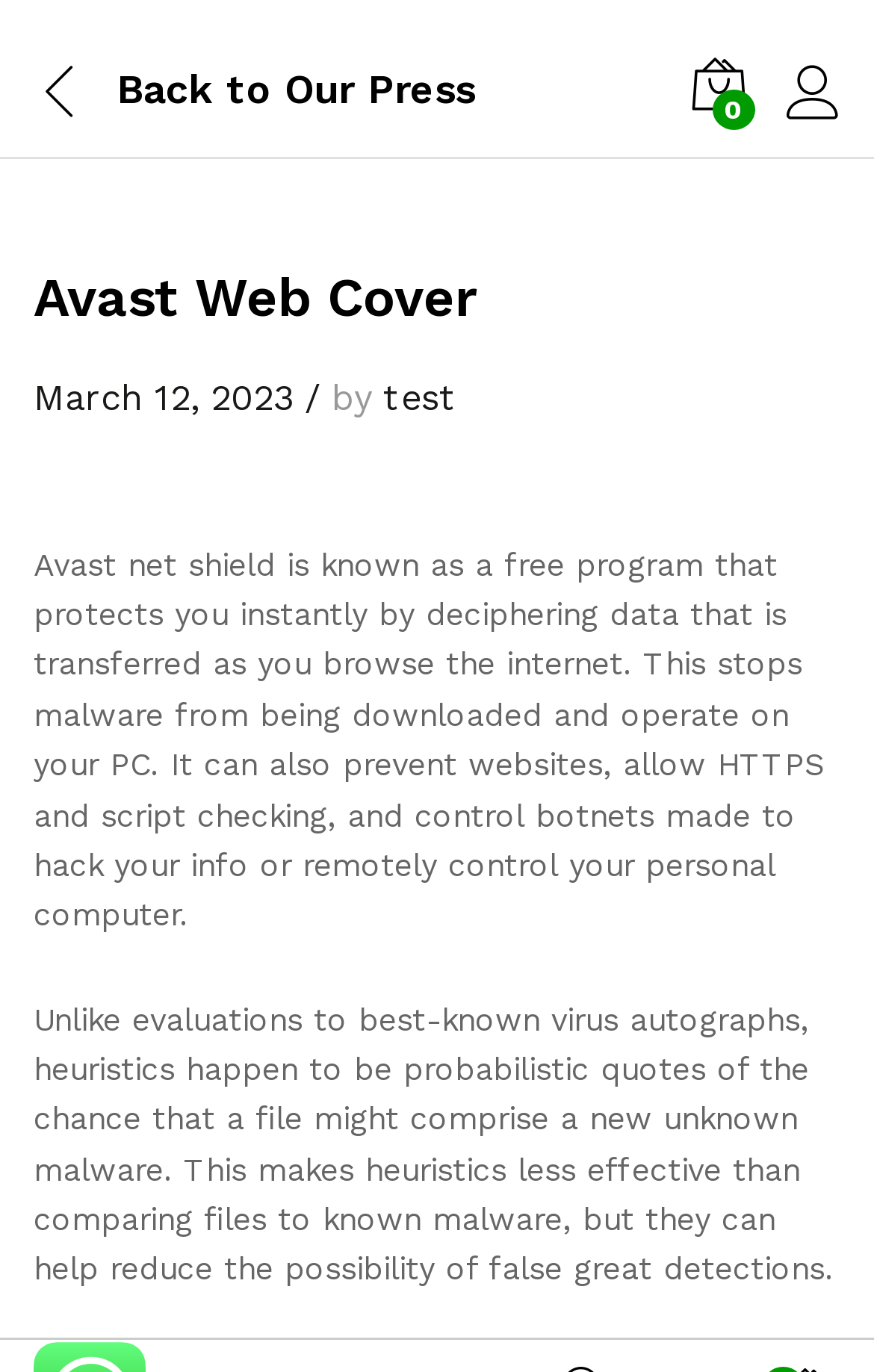What is the purpose of heuristics?
Please analyze the image and answer the question with as much detail as possible.

According to the webpage content, heuristics are probabilistic quotes of the chance that a file might comprise a new unknown malware, and they can help reduce the possibility of false great detections.